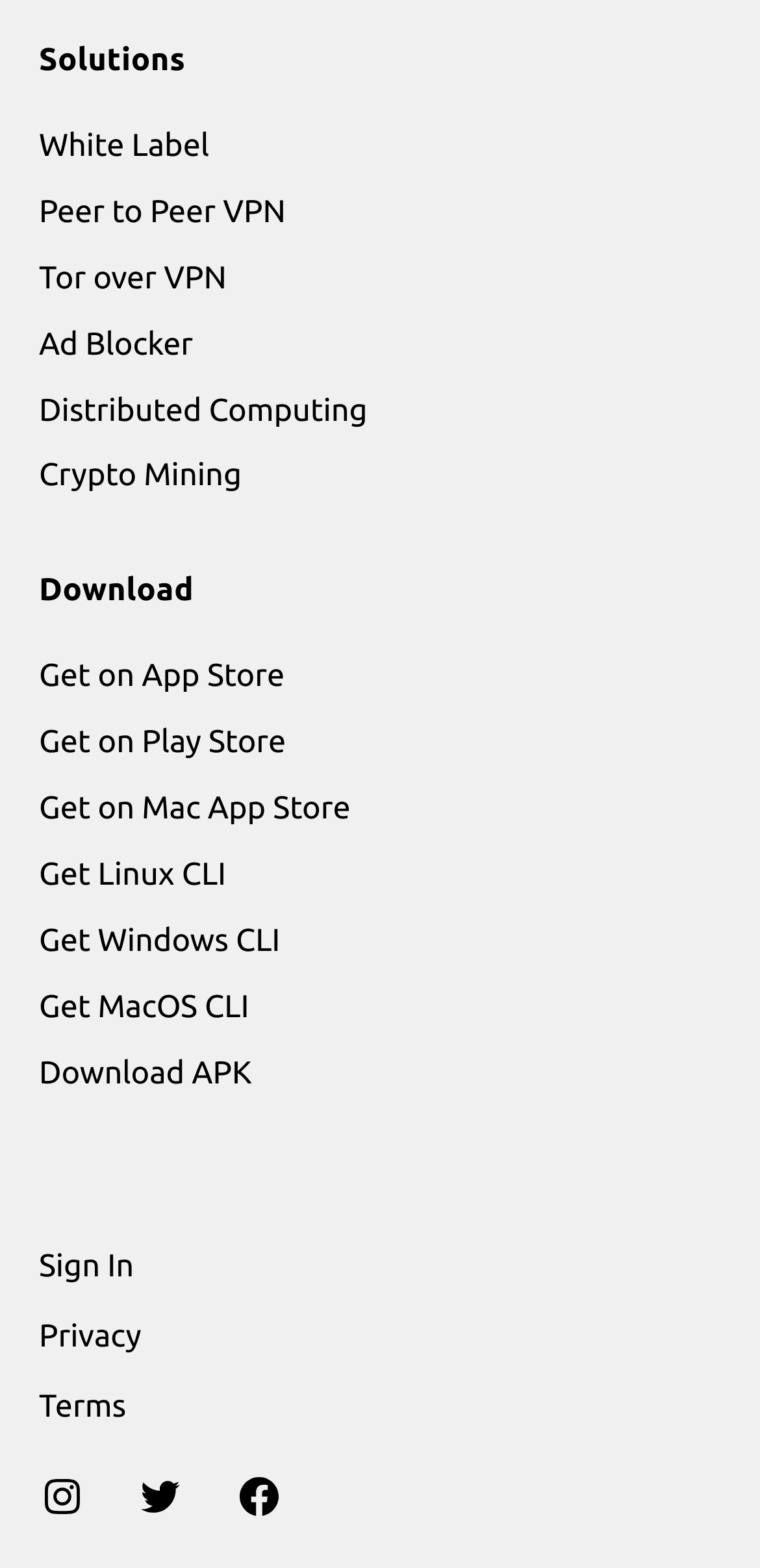How many download options are available?
Deliver a detailed and extensive answer to the question.

I counted the number of links under the 'Download' navigation section and found 8 options, including 'Get on App Store', 'Get on Play Store', and so on.